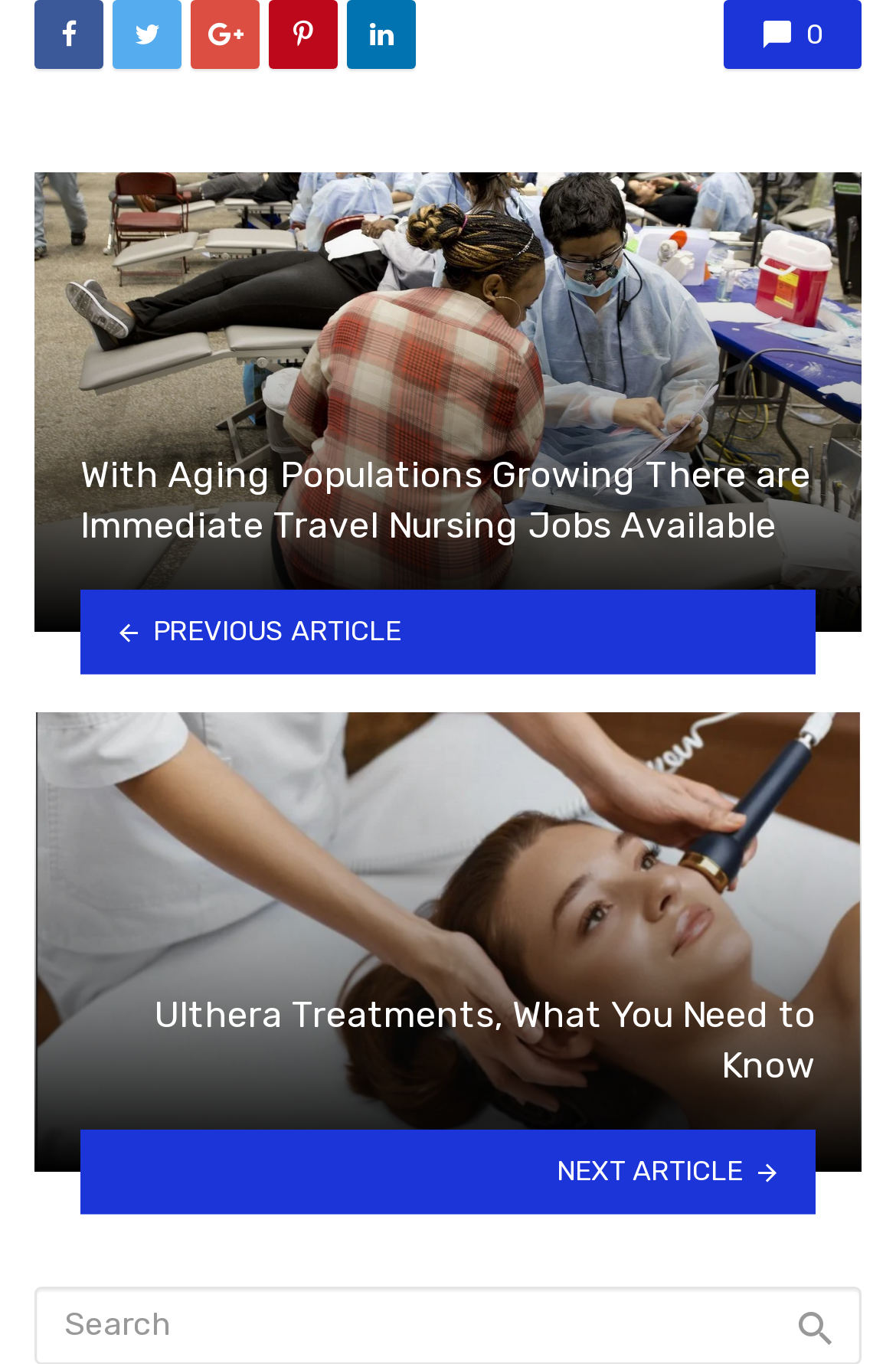What is the symbol on the button at the bottom right?
Look at the screenshot and respond with one word or a short phrase.

